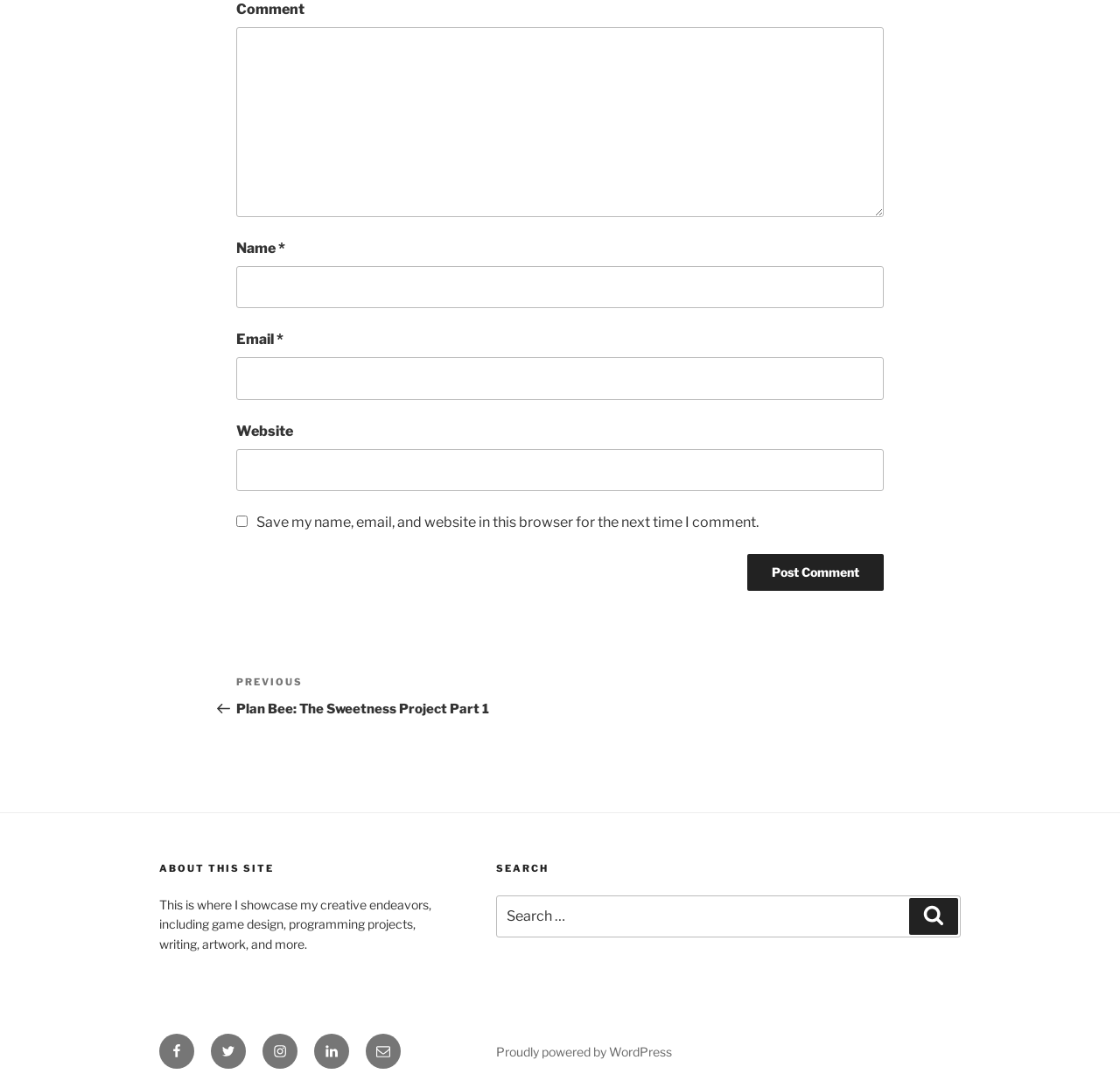Reply to the question below using a single word or brief phrase:
What is the label of the first textbox in the comment form?

Comment